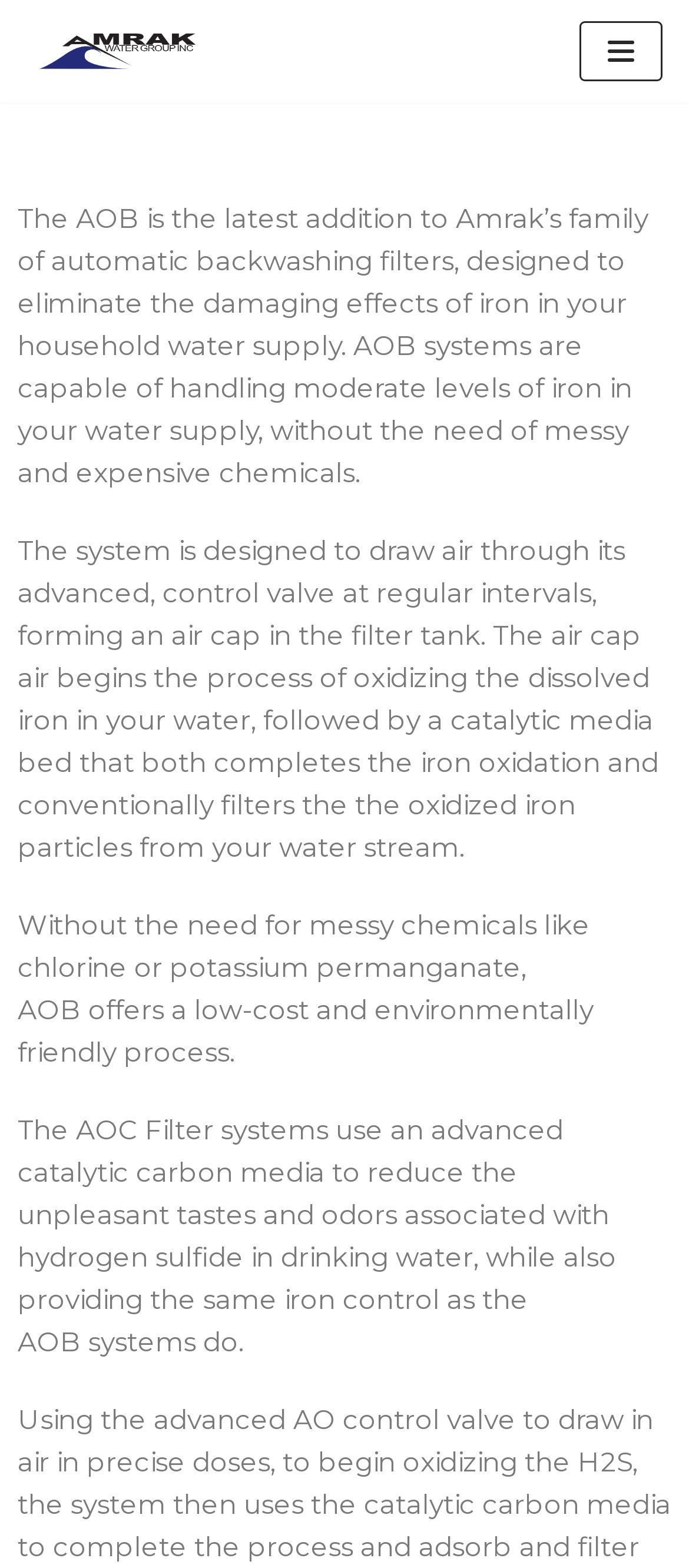Please answer the following query using a single word or phrase: 
What is used to reduce hydrogen sulfide in drinking water?

Advanced catalytic carbon media